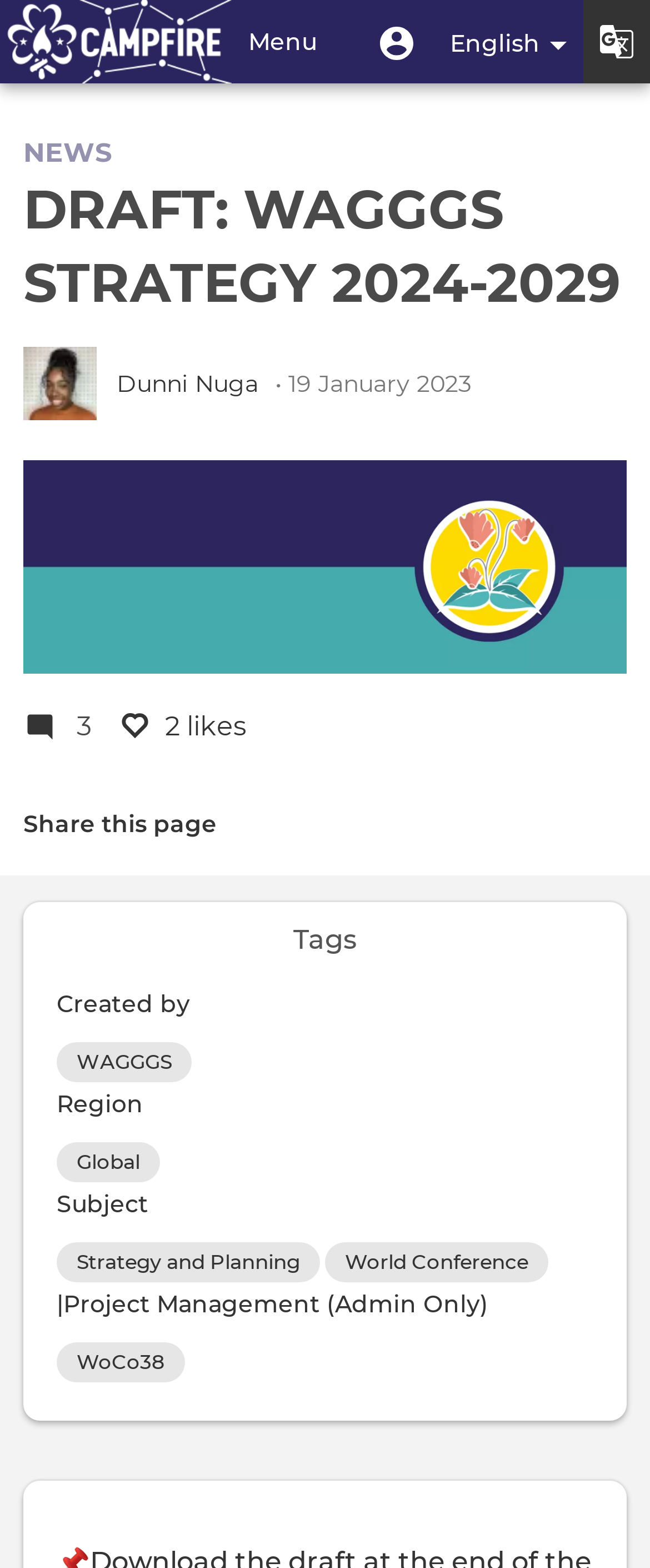Identify the bounding box coordinates for the UI element described as follows: Strategy and Planning. Use the format (top-left x, top-left y, bottom-right x, bottom-right y) and ensure all values are floating point numbers between 0 and 1.

[0.087, 0.792, 0.492, 0.817]